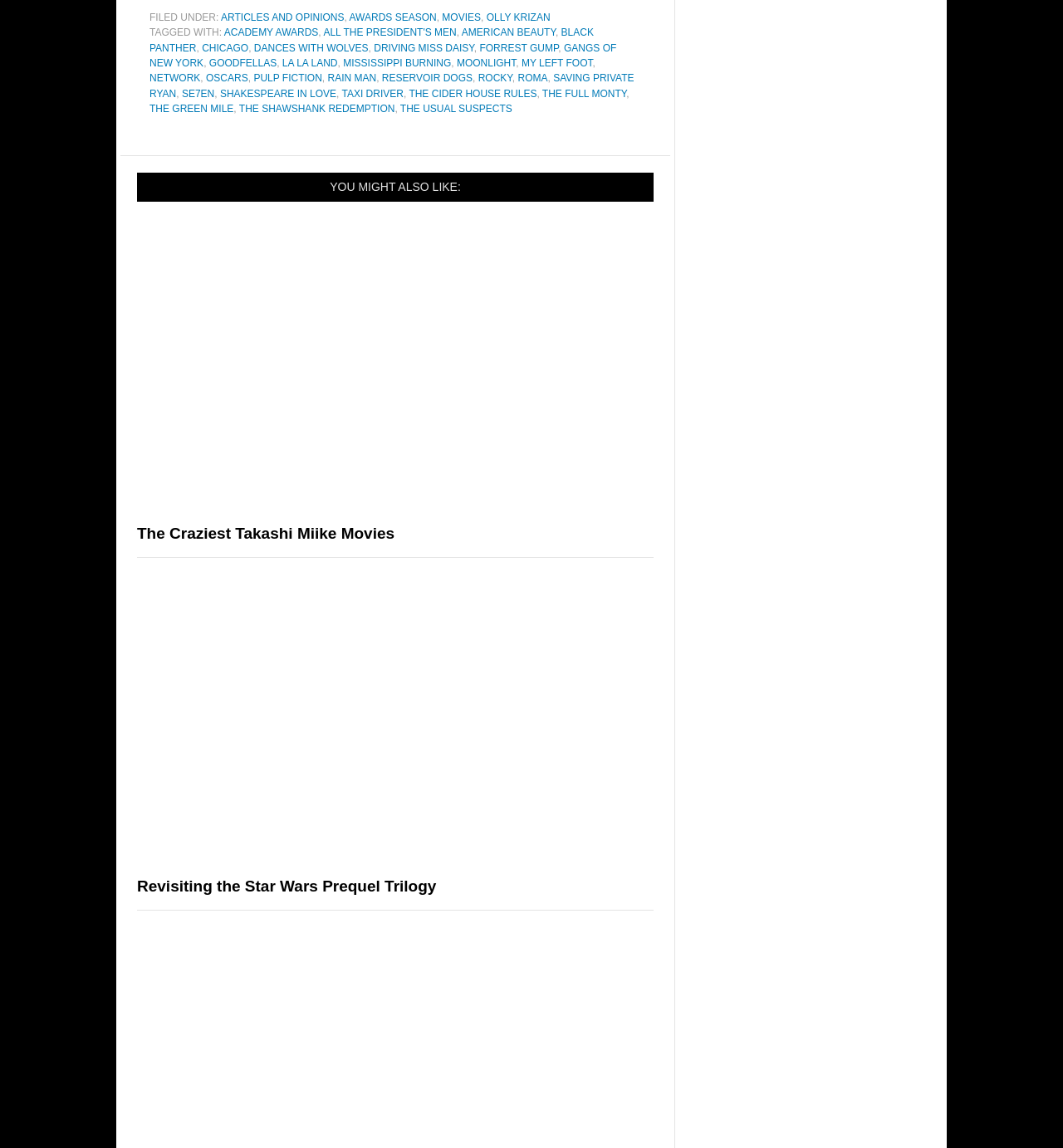Using the information from the screenshot, answer the following question thoroughly:
How many links are under 'FILED UNDER:'?

I counted the links under the 'FILED UNDER:' section, which are 'ARTICLES AND OPINIONS', 'AWARDS SEASON', 'MOVIES', 'OLLY KRIZAN', and two commas separating them, so there are 6 links in total.